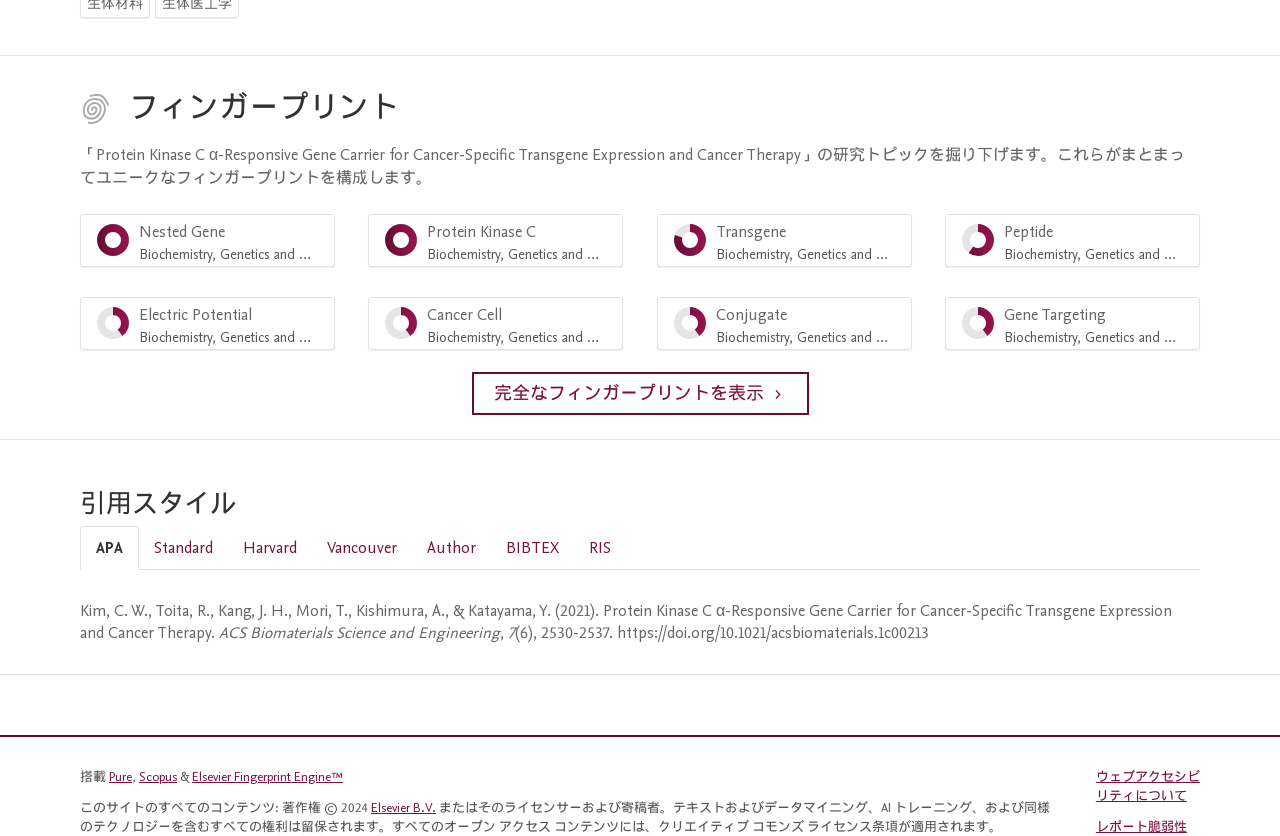Identify the bounding box coordinates for the UI element described as: "Elsevier B.V.".

[0.29, 0.956, 0.341, 0.977]